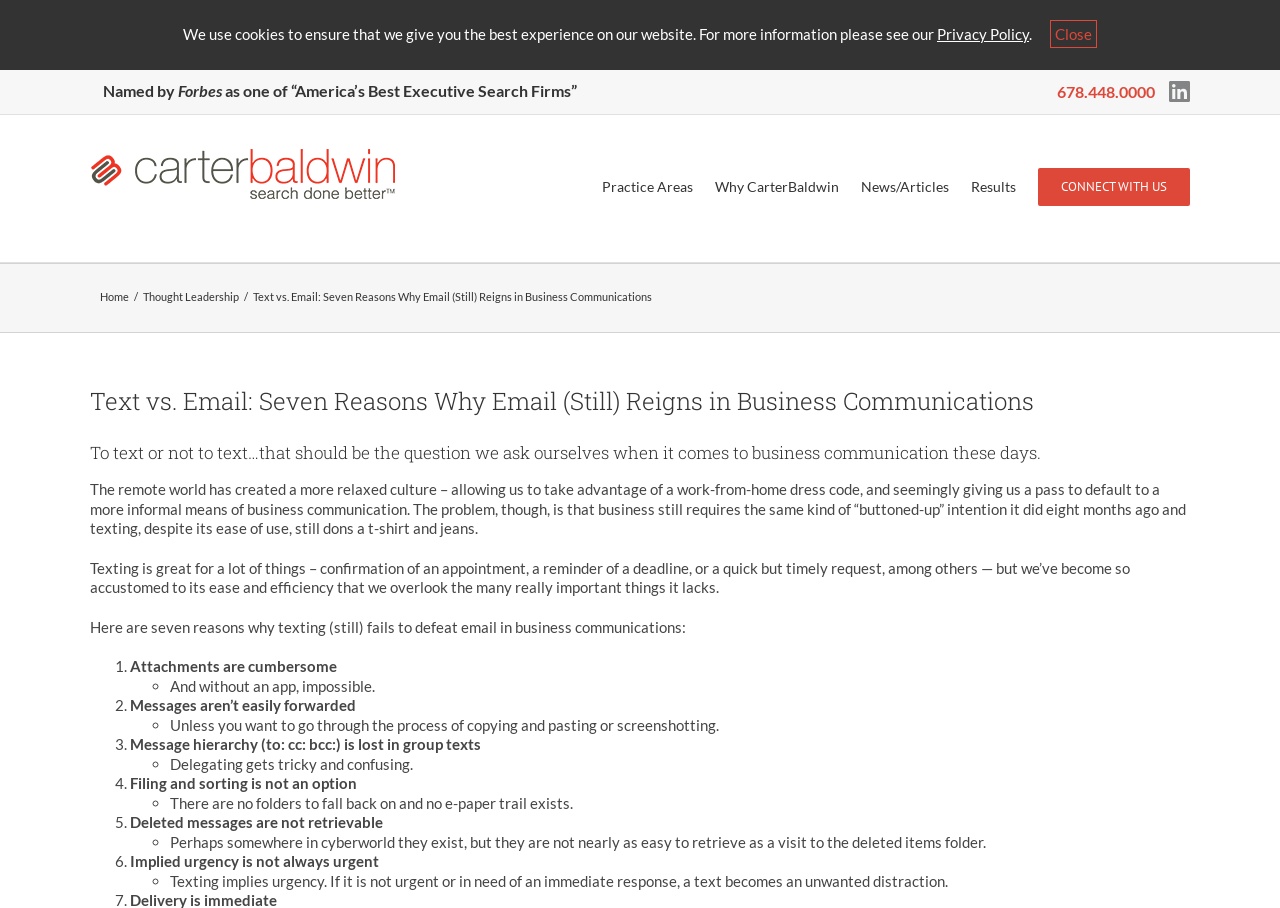Please specify the bounding box coordinates of the element that should be clicked to execute the given instruction: 'Click the 'Linked In' link'. Ensure the coordinates are four float numbers between 0 and 1, expressed as [left, top, right, bottom].

[0.905, 0.09, 0.93, 0.111]